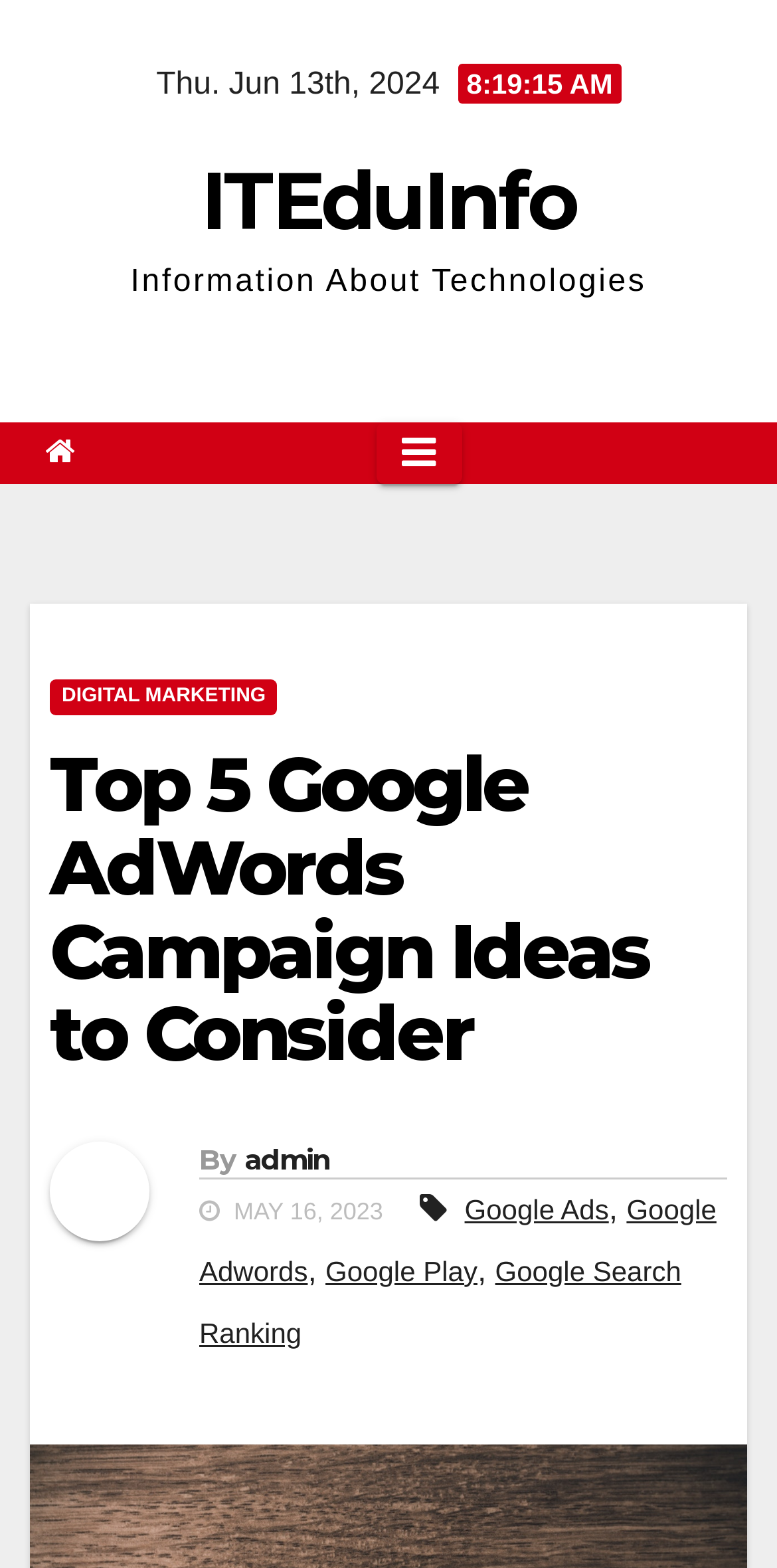What is the website's name?
From the image, respond with a single word or phrase.

ITEduInfo